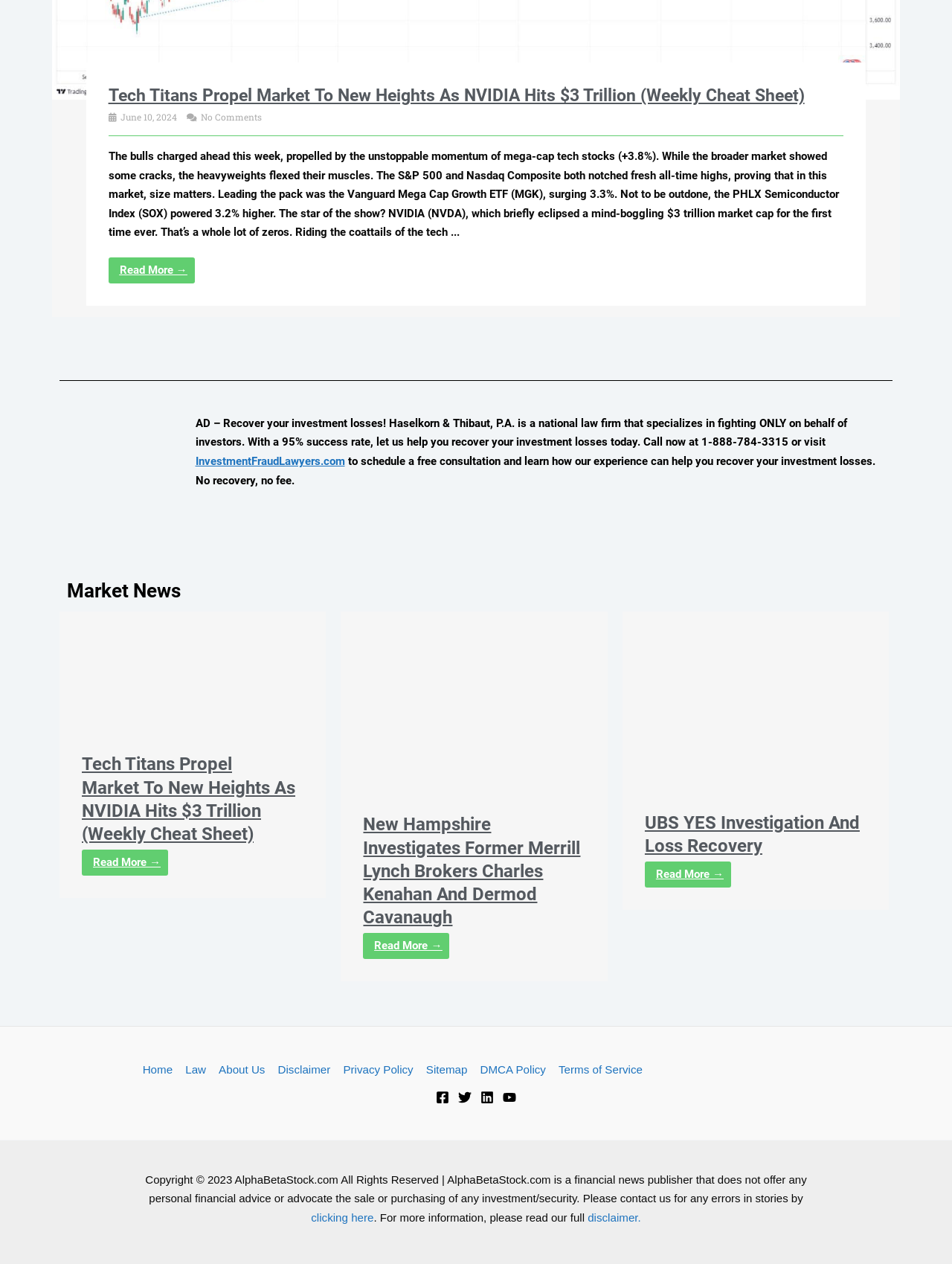Please identify the bounding box coordinates of the clickable area that will allow you to execute the instruction: "Read the article about Tech Titans Propelling Market to New Heights".

[0.114, 0.067, 0.879, 0.084]